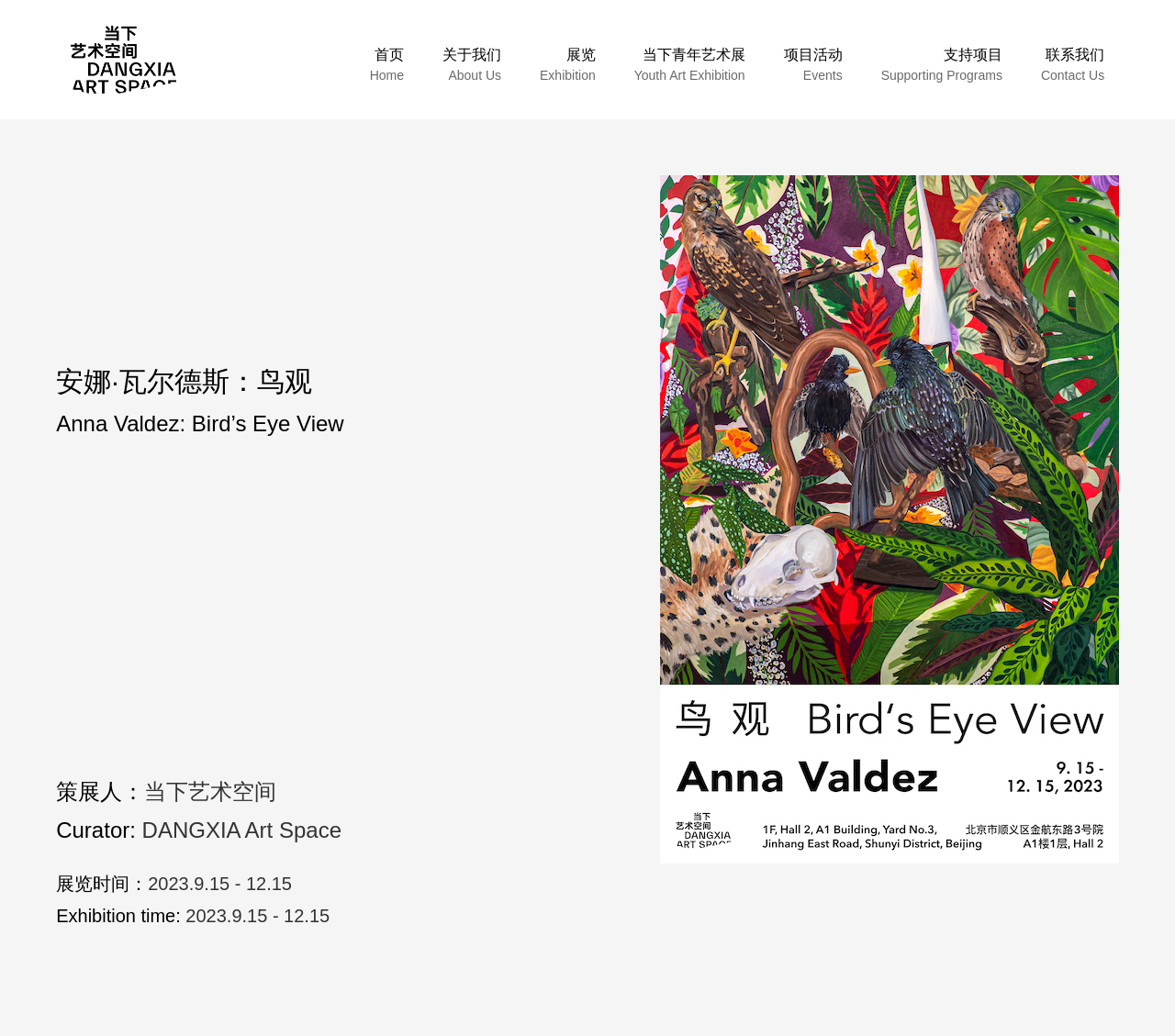Identify the bounding box coordinates for the UI element described as: "支持项目 Supporting Programs". The coordinates should be provided as four floats between 0 and 1: [left, top, right, bottom].

[0.733, 0.042, 0.869, 0.082]